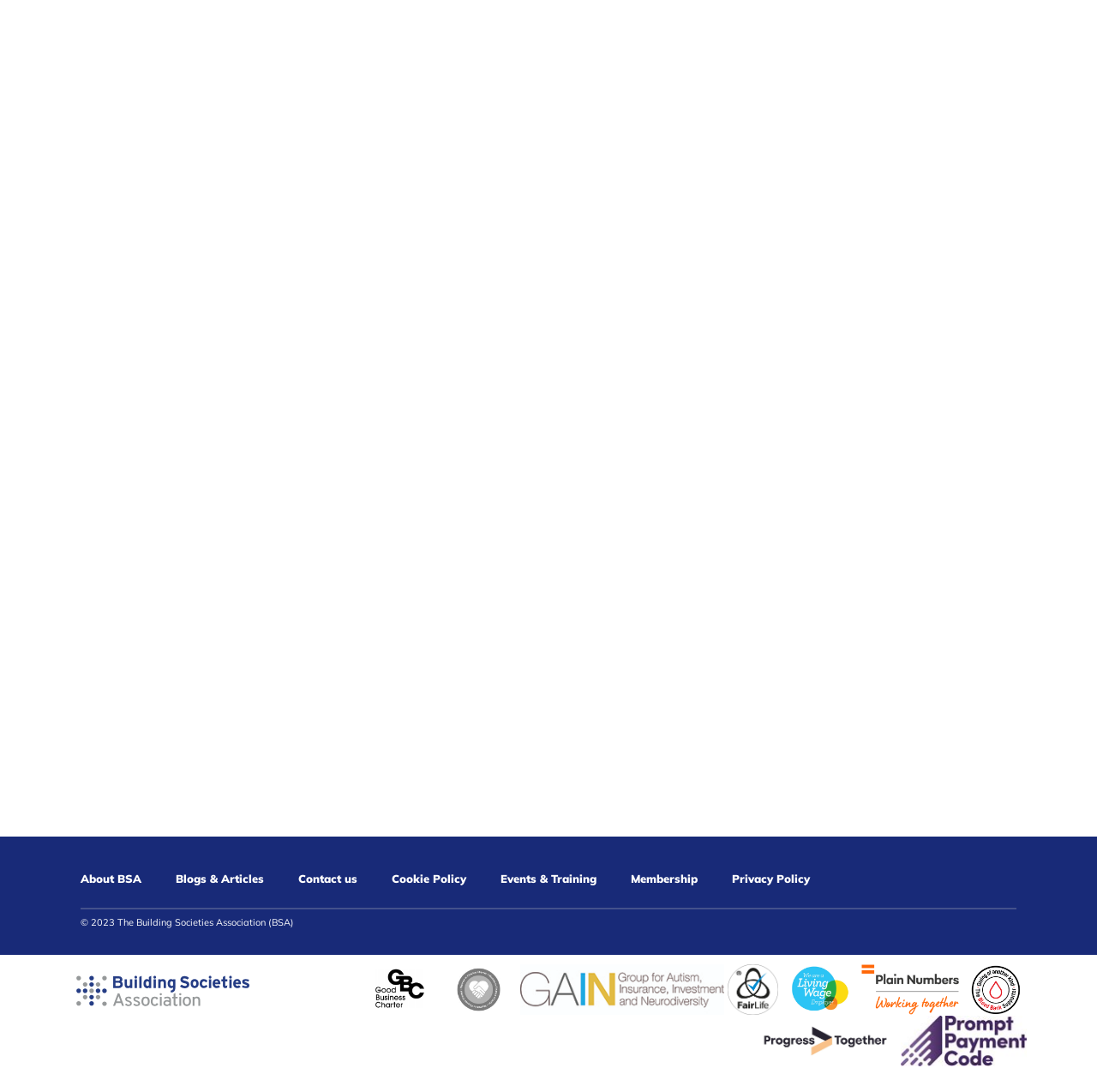Based on the element description: "alt="Women in Finance Charter"", identify the bounding box coordinates for this UI element. The coordinates must be four float numbers between 0 and 1, listed as [left, top, right, bottom].

[0.402, 0.897, 0.474, 0.912]